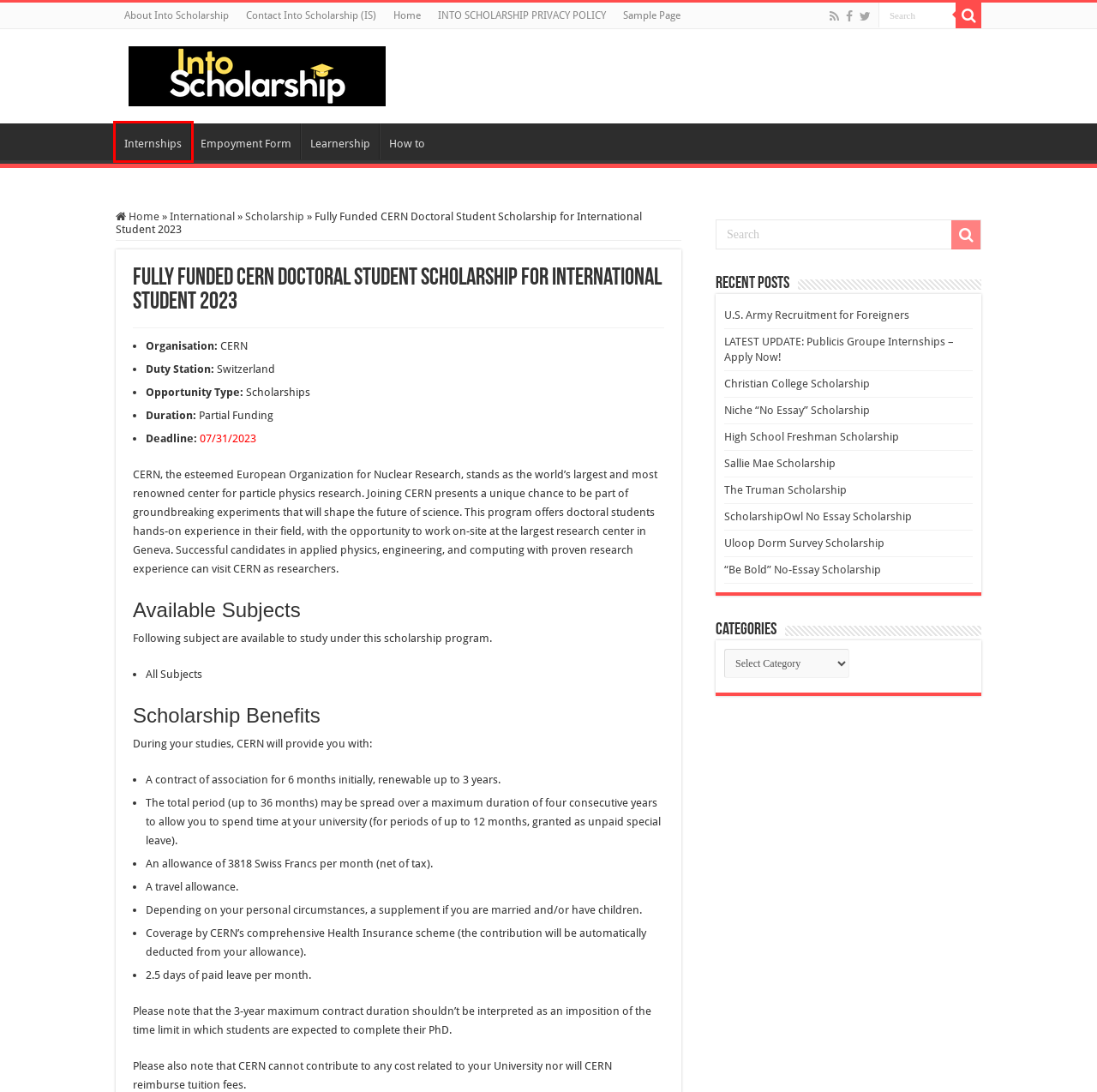You have a screenshot of a webpage with a red rectangle bounding box around a UI element. Choose the best description that matches the new page after clicking the element within the bounding box. The candidate descriptions are:
A. Sample Page - IntoScholarship
B. LATEST UPDATE: Publicis Groupe Internships - Apply Now! - IntoScholarship
C. About Into Scholarship - IntoScholarship
D. U.S. Army Recruitment for Foreigners - IntoScholarship
E. Empoyment Form Archives - IntoScholarship
F. Internships Archives - IntoScholarship
G. IntoScholarship - Scholarship @ Opportunities
H. Sallie Mae Scholarship - IntoScholarship

F